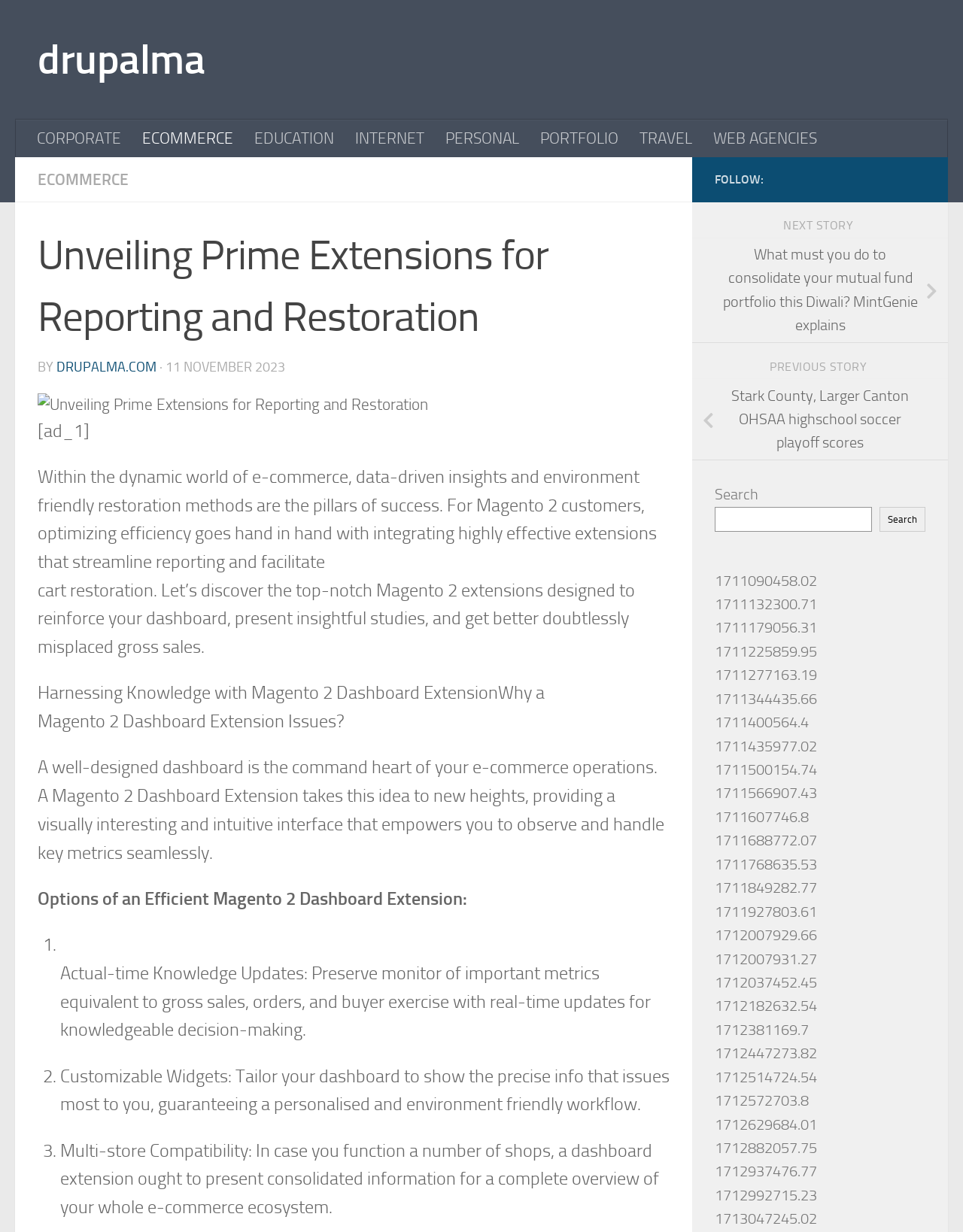Find the bounding box coordinates for the UI element whose description is: "WEB AGENCIES". The coordinates should be four float numbers between 0 and 1, in the format [left, top, right, bottom].

[0.73, 0.097, 0.859, 0.127]